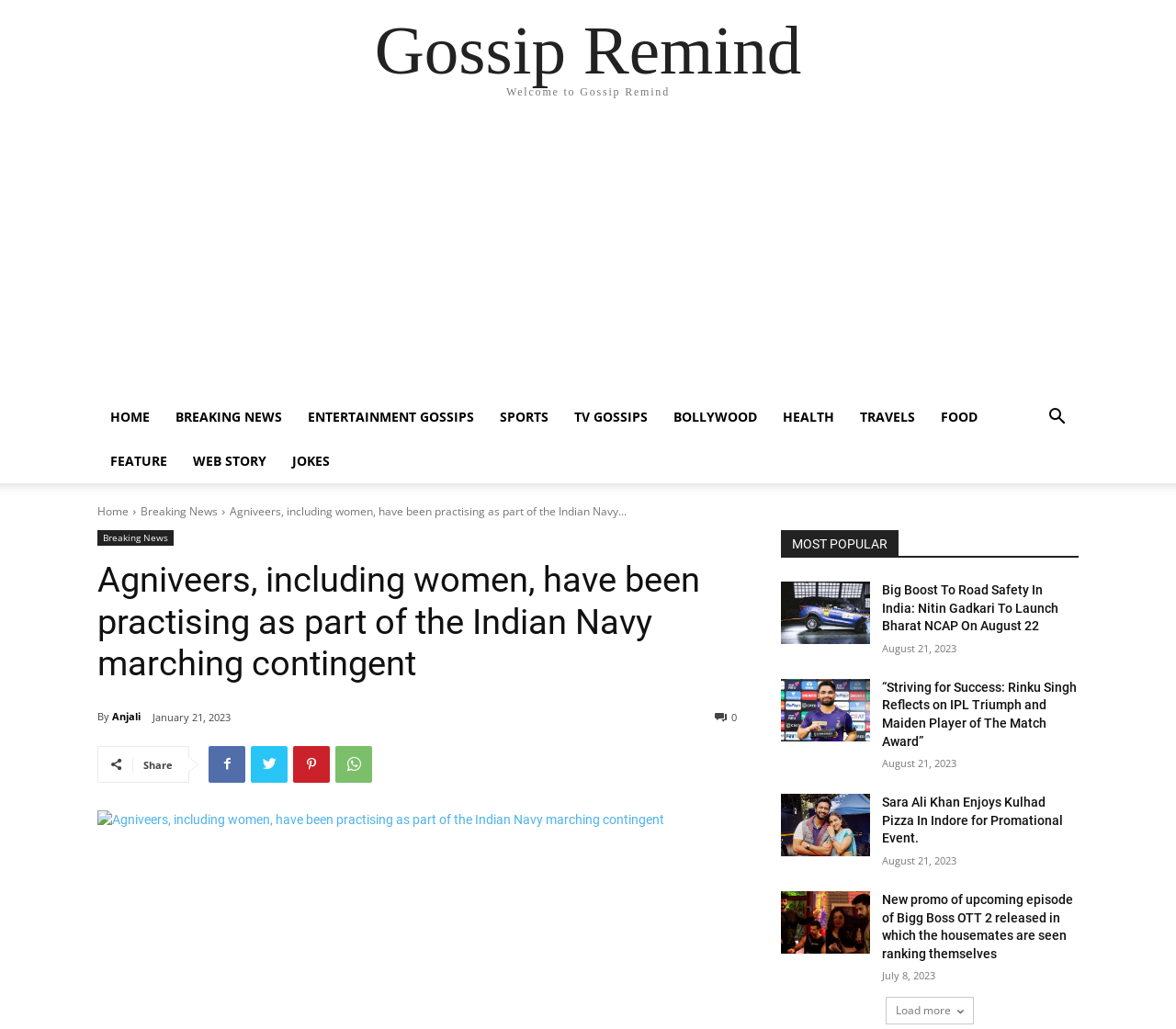Identify the bounding box coordinates of the clickable region to carry out the given instruction: "Load more articles".

[0.753, 0.969, 0.828, 0.996]